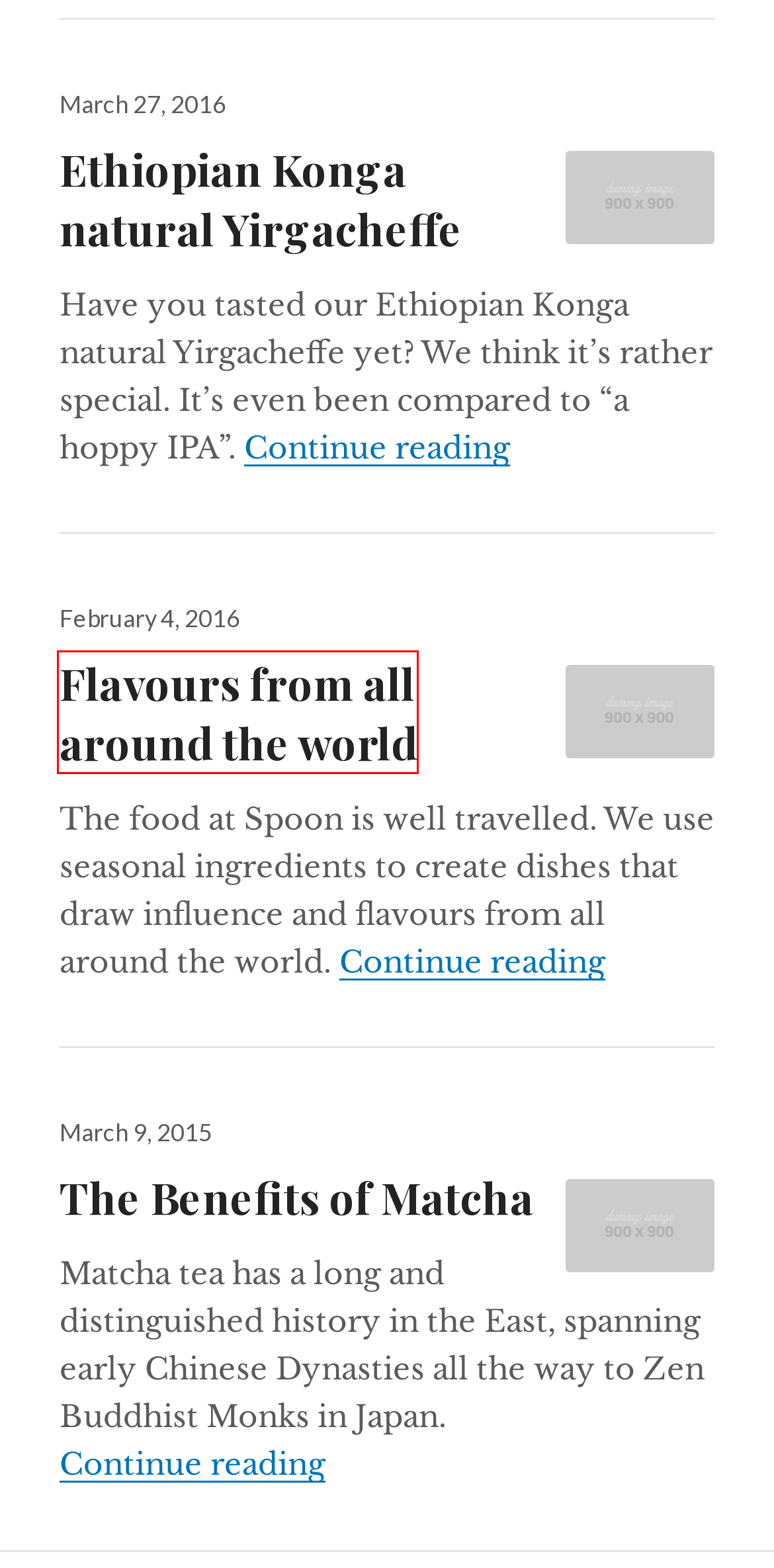Given a webpage screenshot with a UI element marked by a red bounding box, choose the description that best corresponds to the new webpage that will appear after clicking the element. The candidates are:
A. Petit Amore – Dating for real people
B. Let us introduce you to our new summer menu – Petit Amore
C. Ethiopian Konga natural Yirgacheffe – Petit Amore
D. Hello world! – Petit Amore
E. Join us for Farmers Brunch, every weekend from 8am to 3pm – Petit Amore
F. The Benefits of Matcha – Petit Amore
G. We love… – Petit Amore
H. Flavours from all around the world – Petit Amore

H